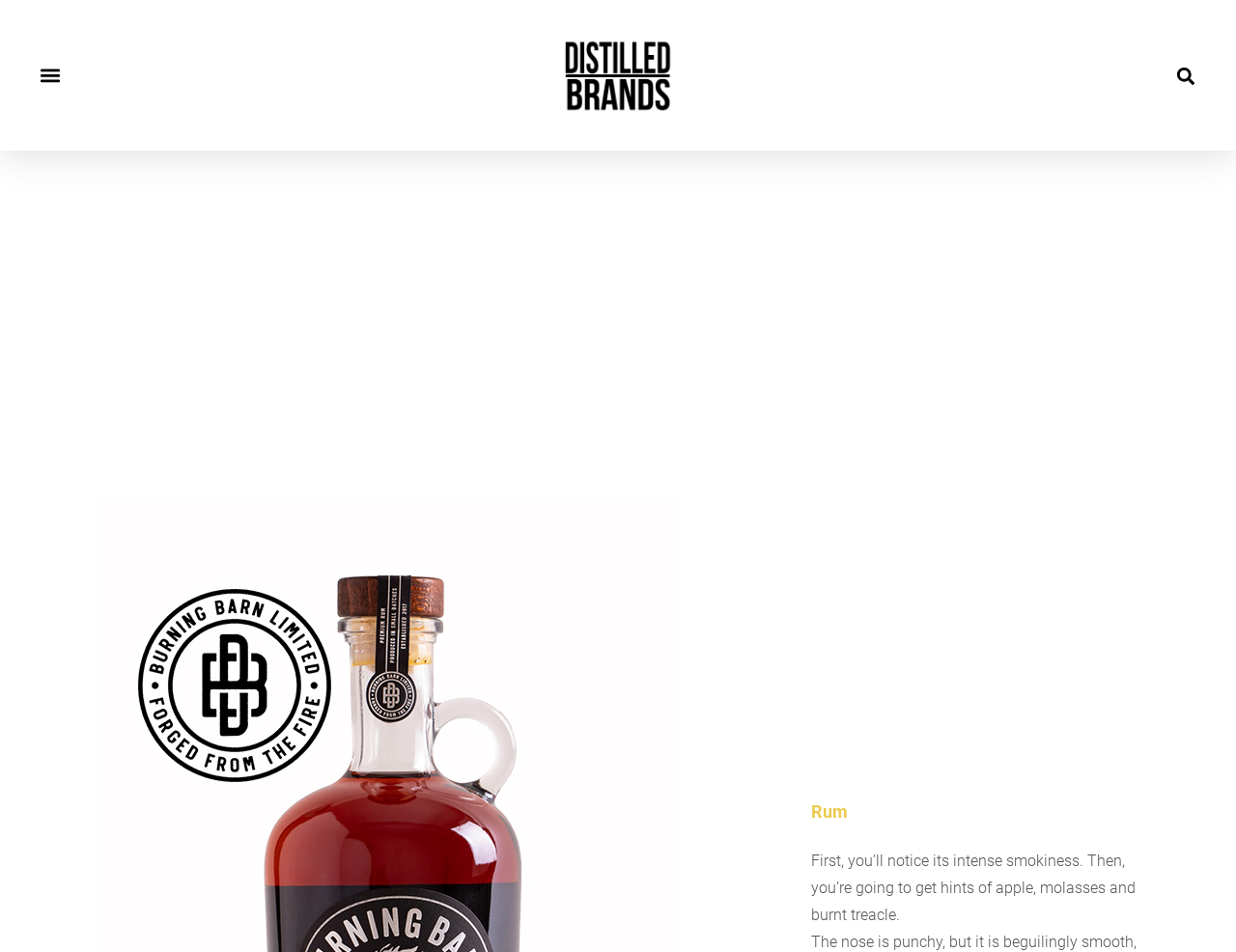Please find the bounding box for the UI component described as follows: "Menu".

[0.027, 0.062, 0.053, 0.096]